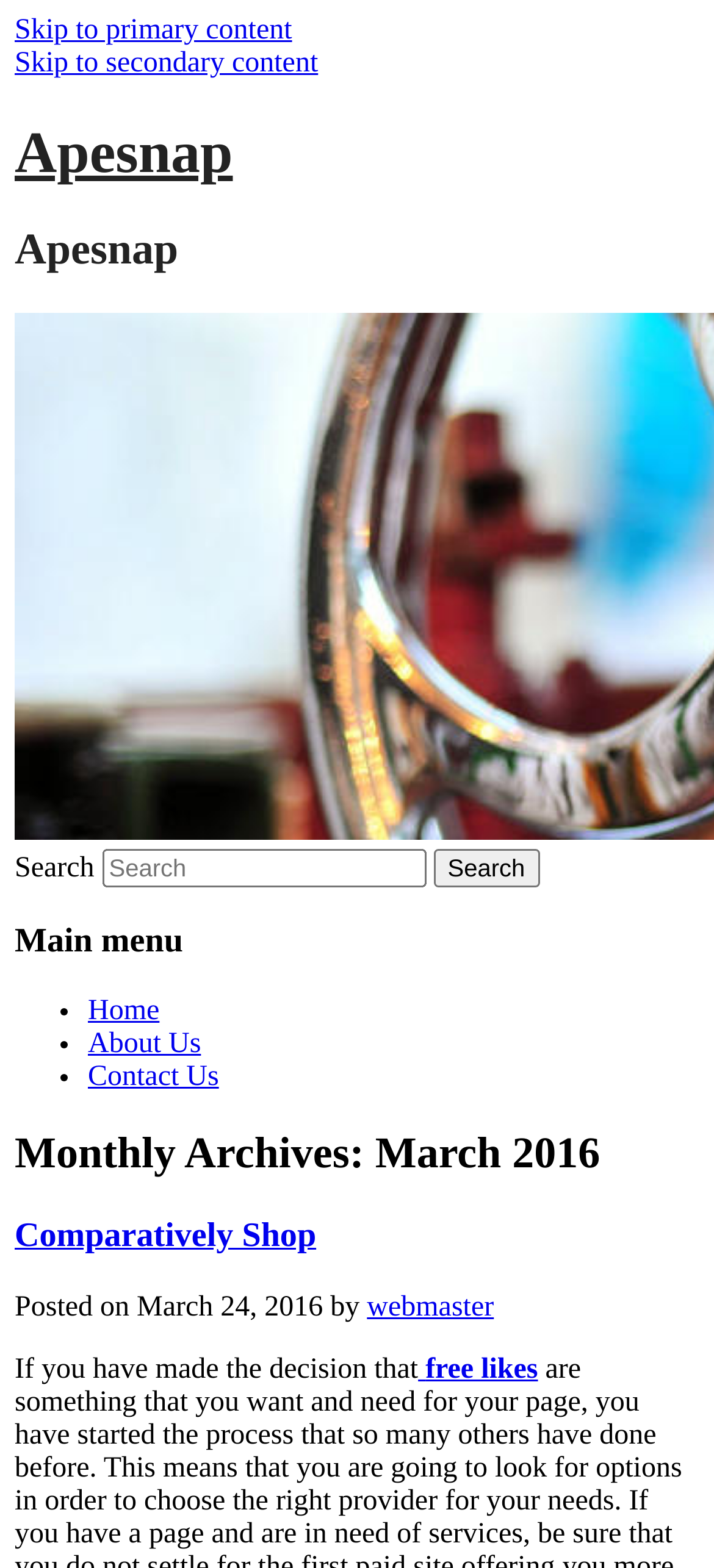Could you find the bounding box coordinates of the clickable area to complete this instruction: "Contact Us"?

[0.123, 0.677, 0.307, 0.697]